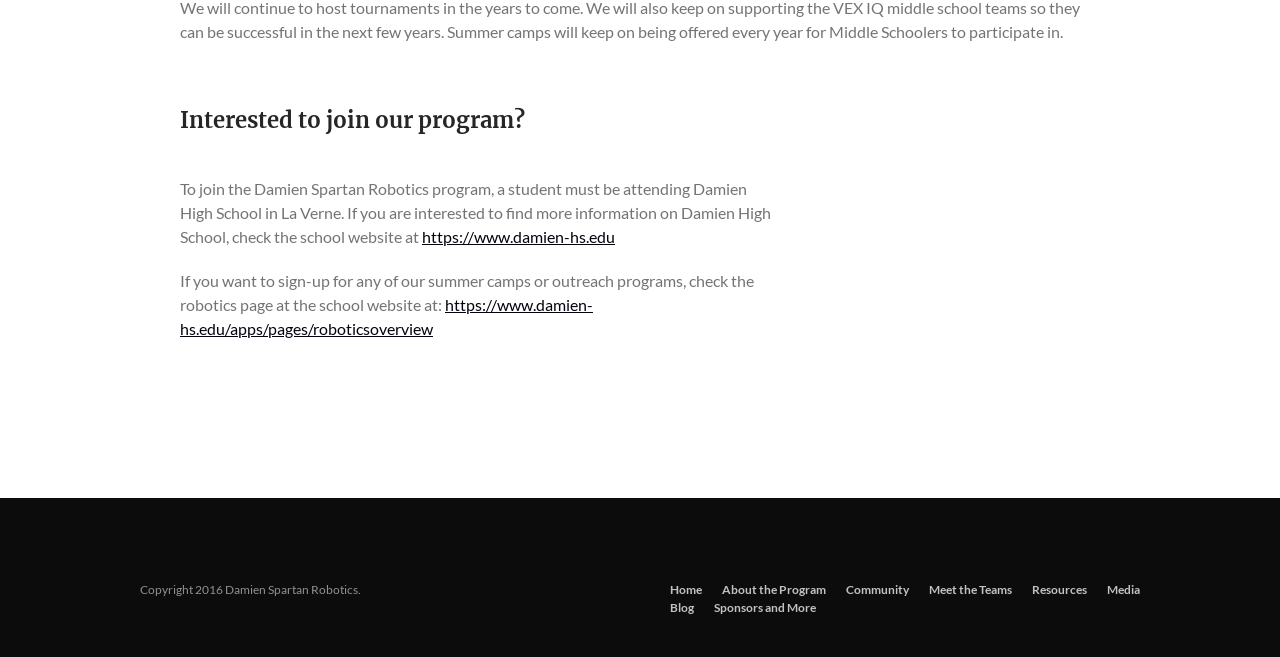Please find the bounding box coordinates of the element that must be clicked to perform the given instruction: "View the privacy policy". The coordinates should be four float numbers from 0 to 1, i.e., [left, top, right, bottom].

None